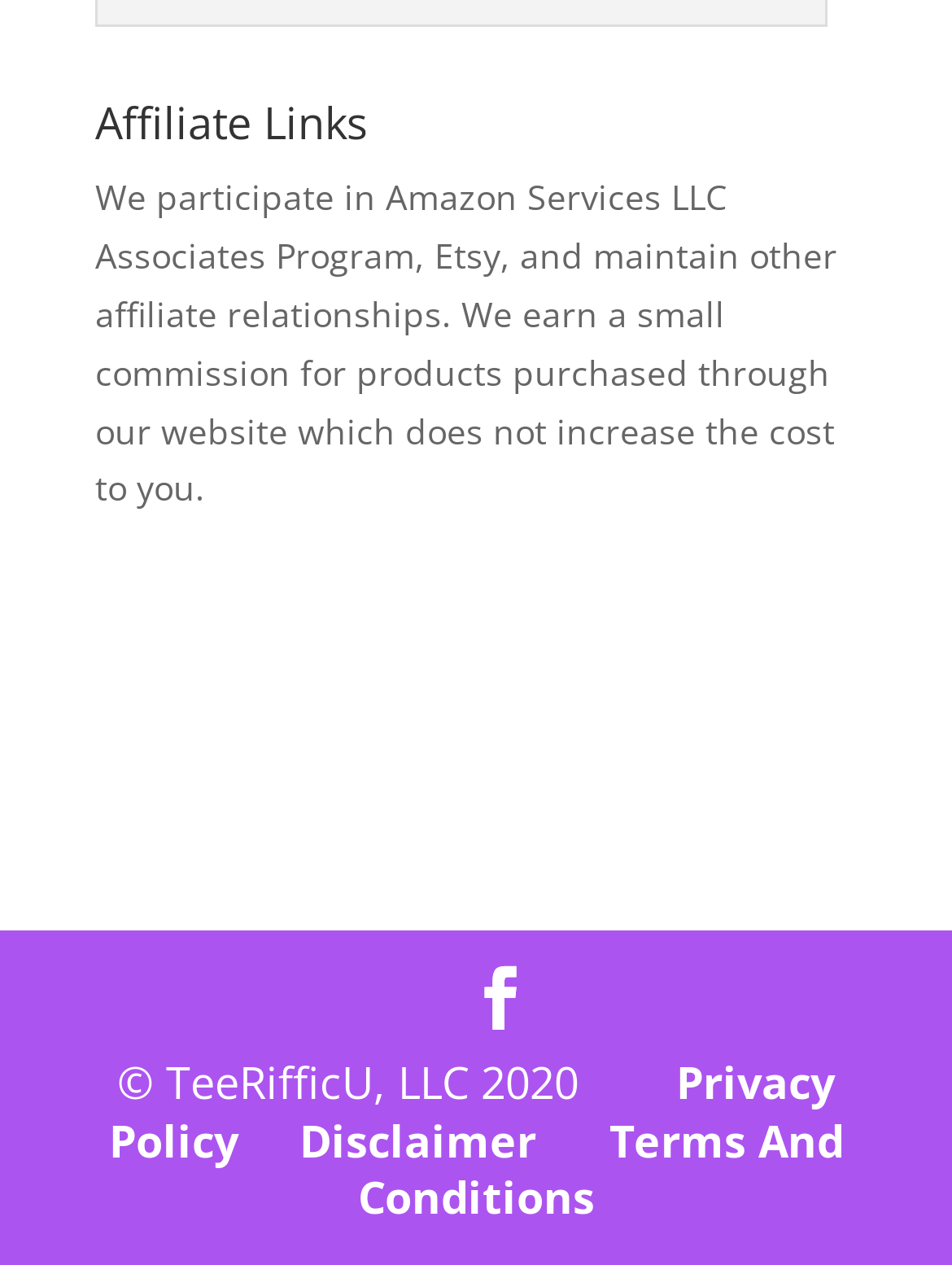What are the available links at the bottom of the page?
Offer a detailed and exhaustive answer to the question.

The available links at the bottom of the page are Privacy Policy, Disclaimer, and Terms And Conditions, which are represented by the link elements with the corresponding text.